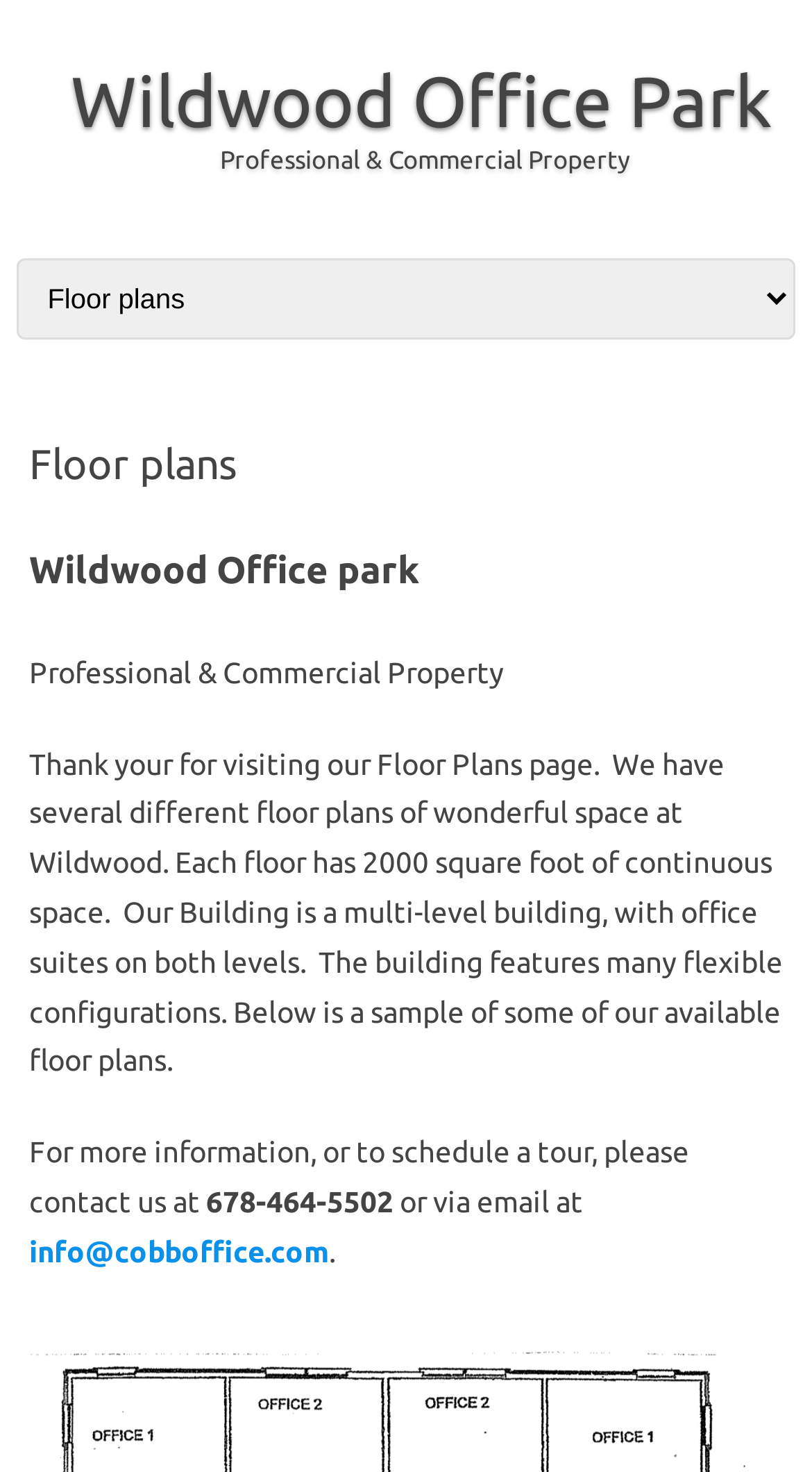Extract the bounding box coordinates for the HTML element that matches this description: "07852 953 460Tap to Call". The coordinates should be four float numbers between 0 and 1, i.e., [left, top, right, bottom].

None